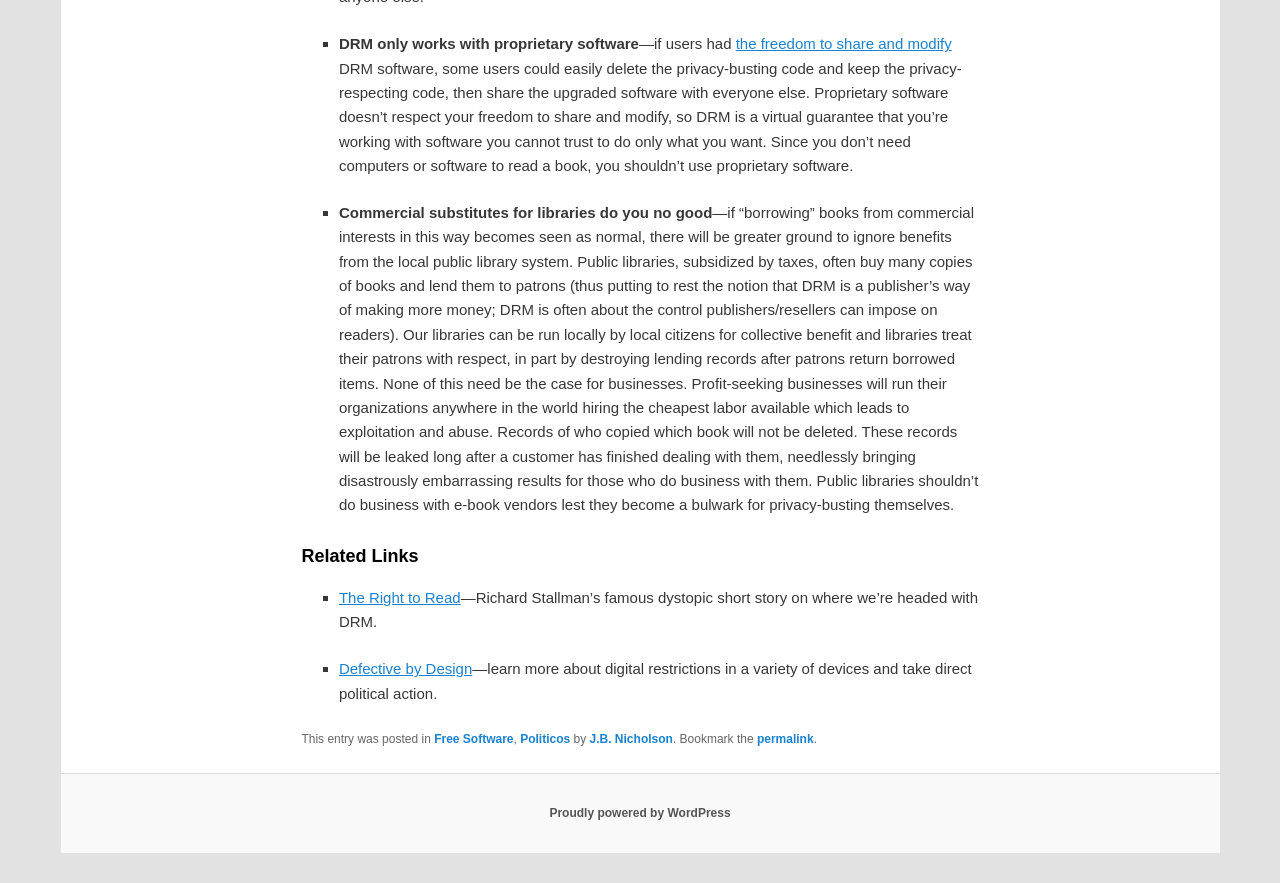Specify the bounding box coordinates of the area to click in order to follow the given instruction: "Read the 'Recommended for you' section."

None